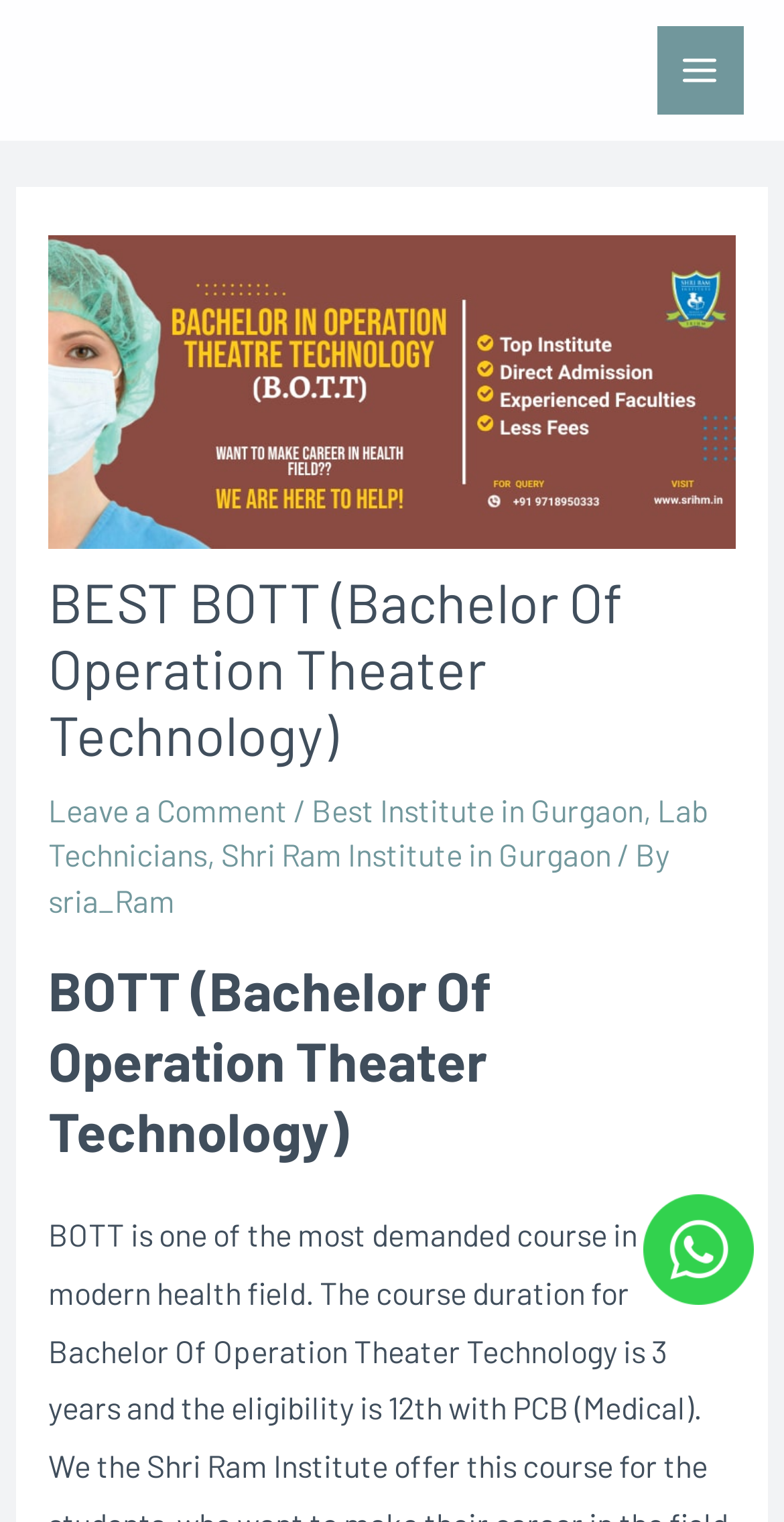Create an in-depth description of the webpage, covering main sections.

The webpage is about the Bachelor of Operation Theater Technology (BOTT) course offered by Shri Ram Institute of Health & Management. At the top-right corner, there is a button labeled "Main Menu". Below it, there is a large header section that spans almost the entire width of the page. Within this section, there is an image related to BOTT, followed by a heading that reads "BEST BOTT (Bachelor Of Operation Theater Technology)". 

Underneath the heading, there are several links and text elements arranged horizontally. These include a "Leave a Comment" link, a "/" character, a link to "Best Institute in Gurgaon", a comma, a link to "Lab Technicians", and another link to "Shri Ram Institute in Gurgaon". There is also a text element that reads "/ By" and a link to "sria_Ram". 

Further down, there is another heading that reads "BOTT (Bachelor Of Operation Theater Technology)". At the bottom-right corner of the page, there is a link and an image, which are likely part of a footer section. The webpage provides information about the BOTT course, including its duration and eligibility, as mentioned in the meta description.